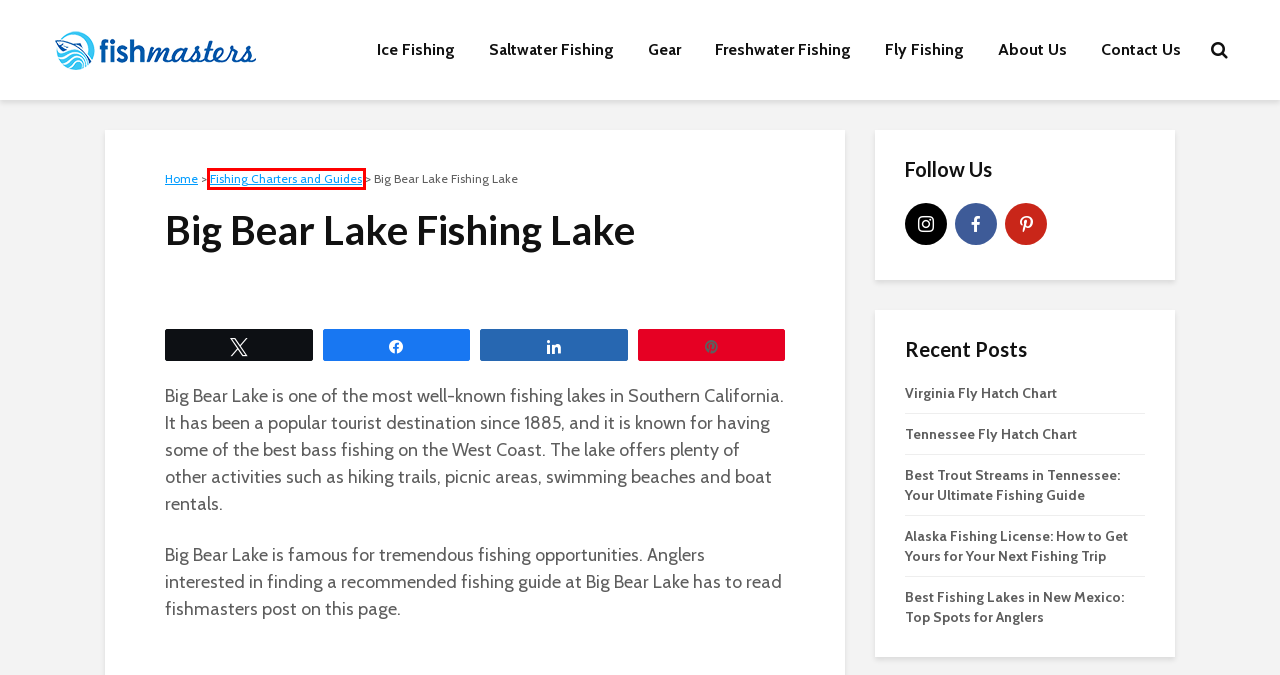Inspect the screenshot of a webpage with a red rectangle bounding box. Identify the webpage description that best corresponds to the new webpage after clicking the element inside the bounding box. Here are the candidates:
A. Alaska Fishing License: How to Get Yours for Your Next Fishing Trip - Fishmasters.com
B. Best Fishing Lakes in New Mexico: Top Spots for Anglers - Fishmasters.com
C. Best Trout Streams in Tennessee: Your Ultimate Fishing Guide - Fishmasters.com
D. Fishmasters Fishing Blog
E. Tennessee Fly Hatch Chart: A Comprehensive Guide for Anglers - Fishmasters.com
F. Fishing Charters and Guides - Fishmasters.com
G. Virginia Fly Hatch Chart: Essential Guide for Anglers
H. About Us - Fishmasters.com

F